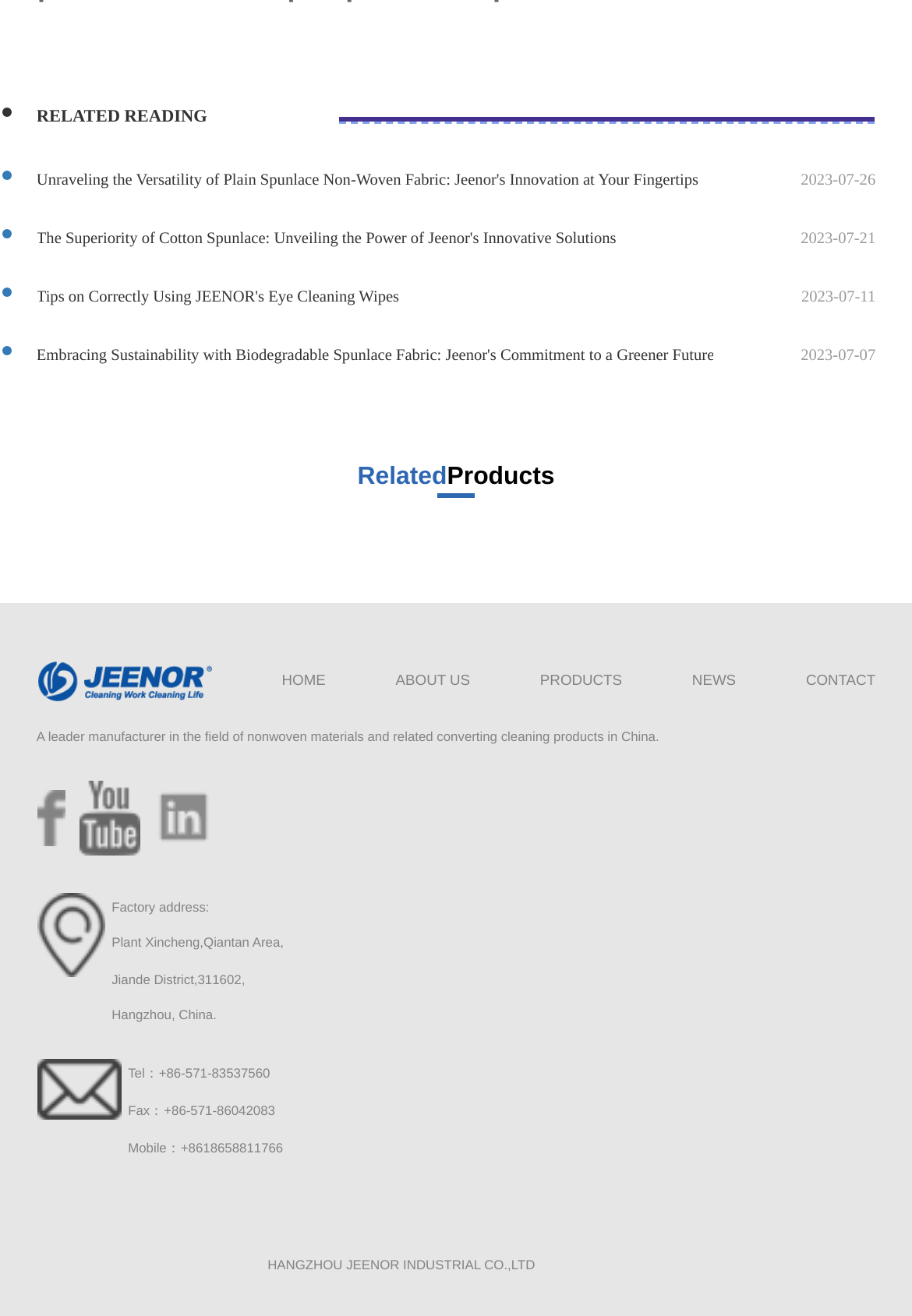Indicate the bounding box coordinates of the element that must be clicked to execute the instruction: "View 'Factory address:' information". The coordinates should be given as four float numbers between 0 and 1, i.e., [left, top, right, bottom].

[0.122, 0.685, 0.229, 0.696]